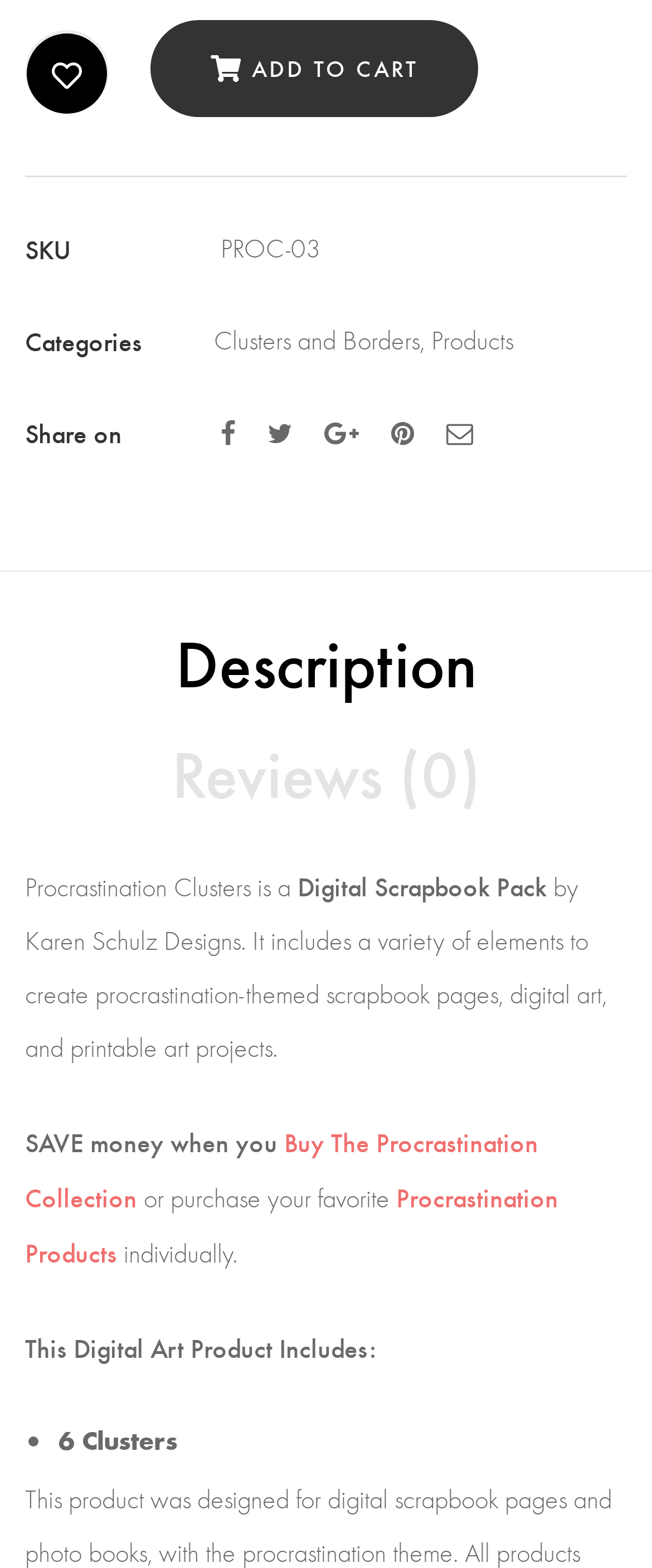Determine the bounding box coordinates of the element's region needed to click to follow the instruction: "Add to wishlist". Provide these coordinates as four float numbers between 0 and 1, formatted as [left, top, right, bottom].

[0.044, 0.021, 0.167, 0.072]